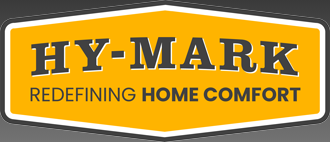Give an in-depth summary of the scene depicted in the image.

The image features the logo of Hy-Mark, a company dedicated to providing heating and cooling solutions. The logo prominently displays the name "HY-MARK" in bold, black lettering against a vibrant yellow background, which effectively captures attention. Below the company name, the tagline "REDEFINING HOME COMFORT" suggests a commitment to enhancing the comfort of residential spaces. This logo is representative of the brand's identity and values, emphasizing professionalism and customer satisfaction in the home service industry.